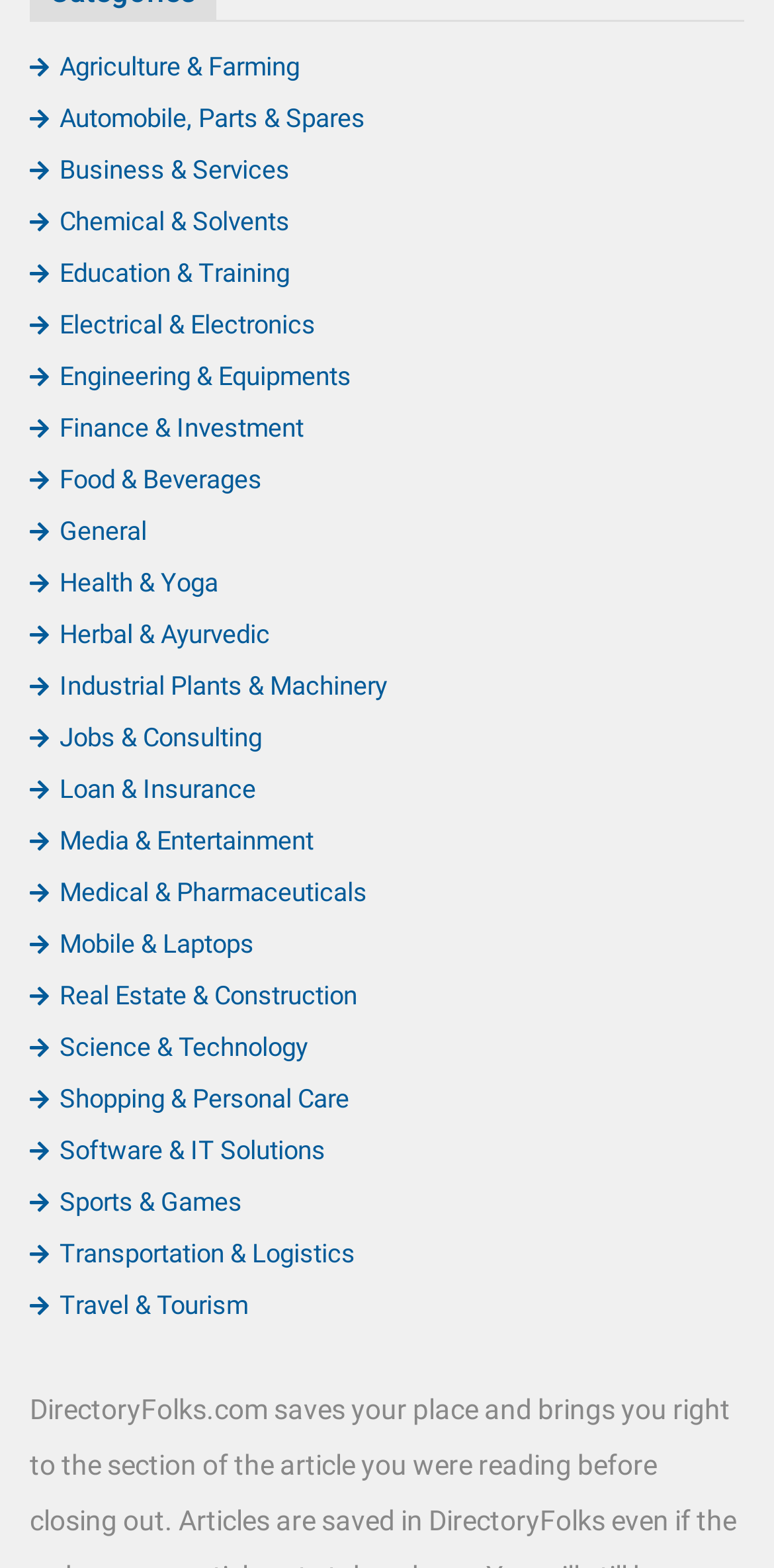Specify the bounding box coordinates of the area to click in order to execute this command: 'Learn about Science & Technology'. The coordinates should consist of four float numbers ranging from 0 to 1, and should be formatted as [left, top, right, bottom].

[0.038, 0.659, 0.397, 0.678]